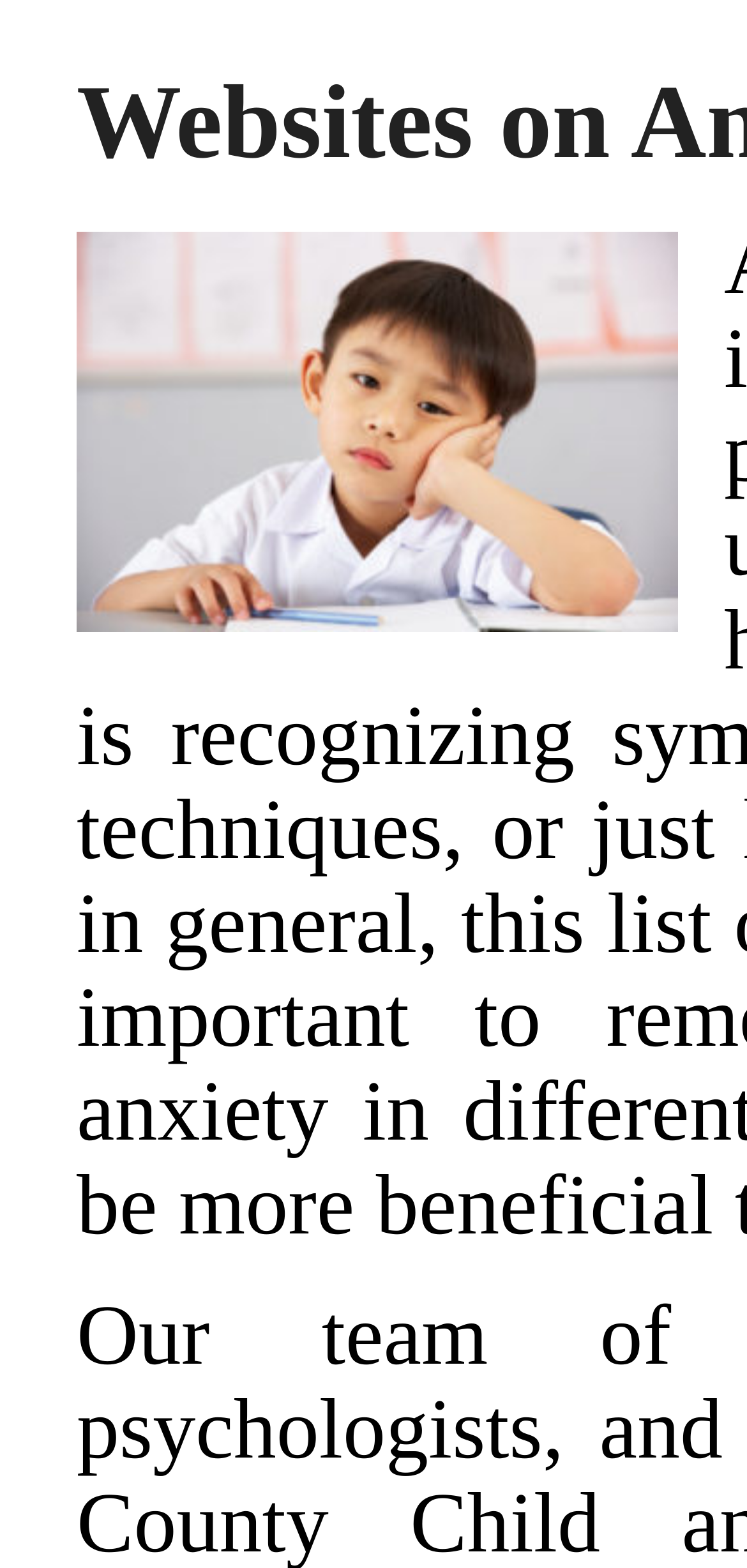Identify the text that serves as the heading for the webpage and generate it.

Websites on Anxiety for Parents